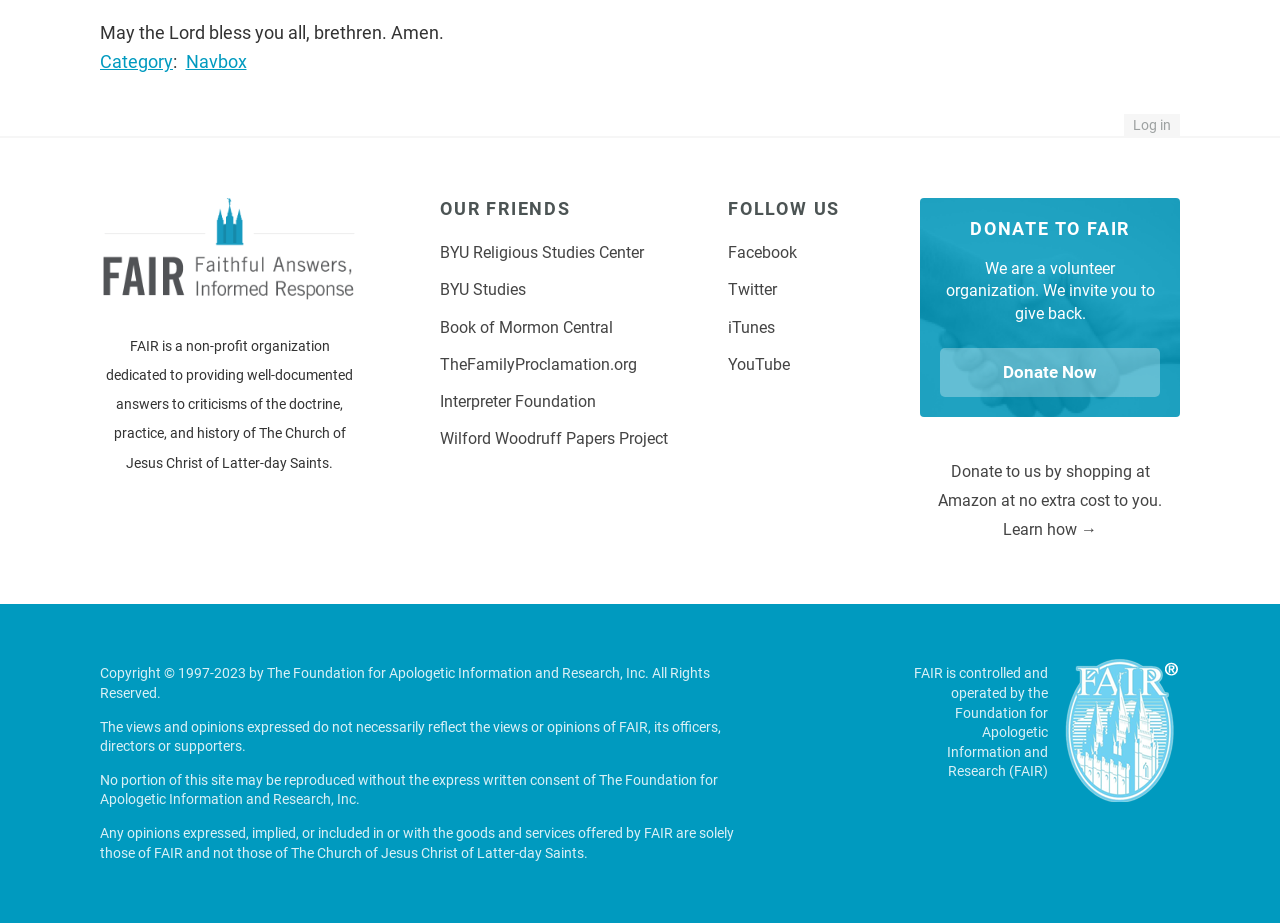Identify the bounding box coordinates of the clickable region required to complete the instruction: "Click on the 'Log in' link". The coordinates should be given as four float numbers within the range of 0 and 1, i.e., [left, top, right, bottom].

[0.878, 0.124, 0.922, 0.148]